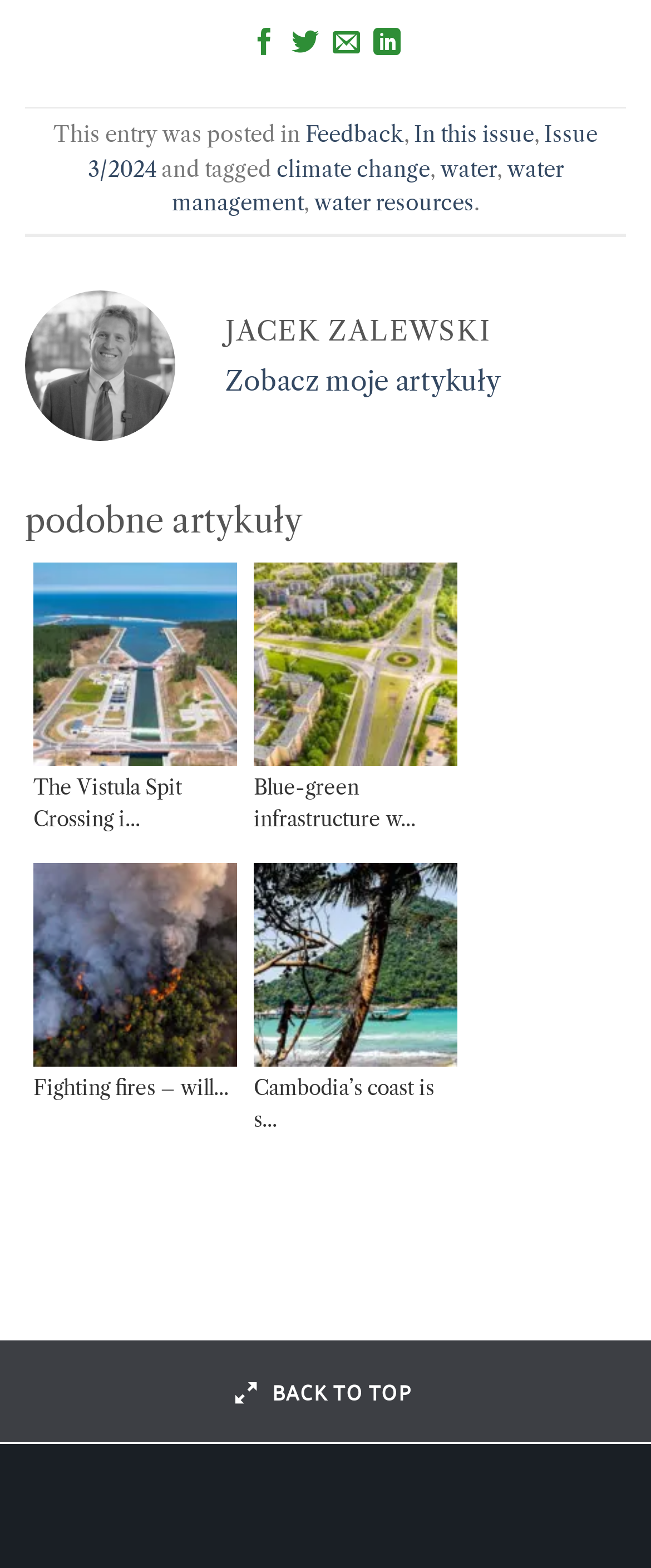Please identify the bounding box coordinates of the element on the webpage that should be clicked to follow this instruction: "Read article about Vistula Spit Crossing". The bounding box coordinates should be given as four float numbers between 0 and 1, formatted as [left, top, right, bottom].

[0.041, 0.355, 0.374, 0.537]